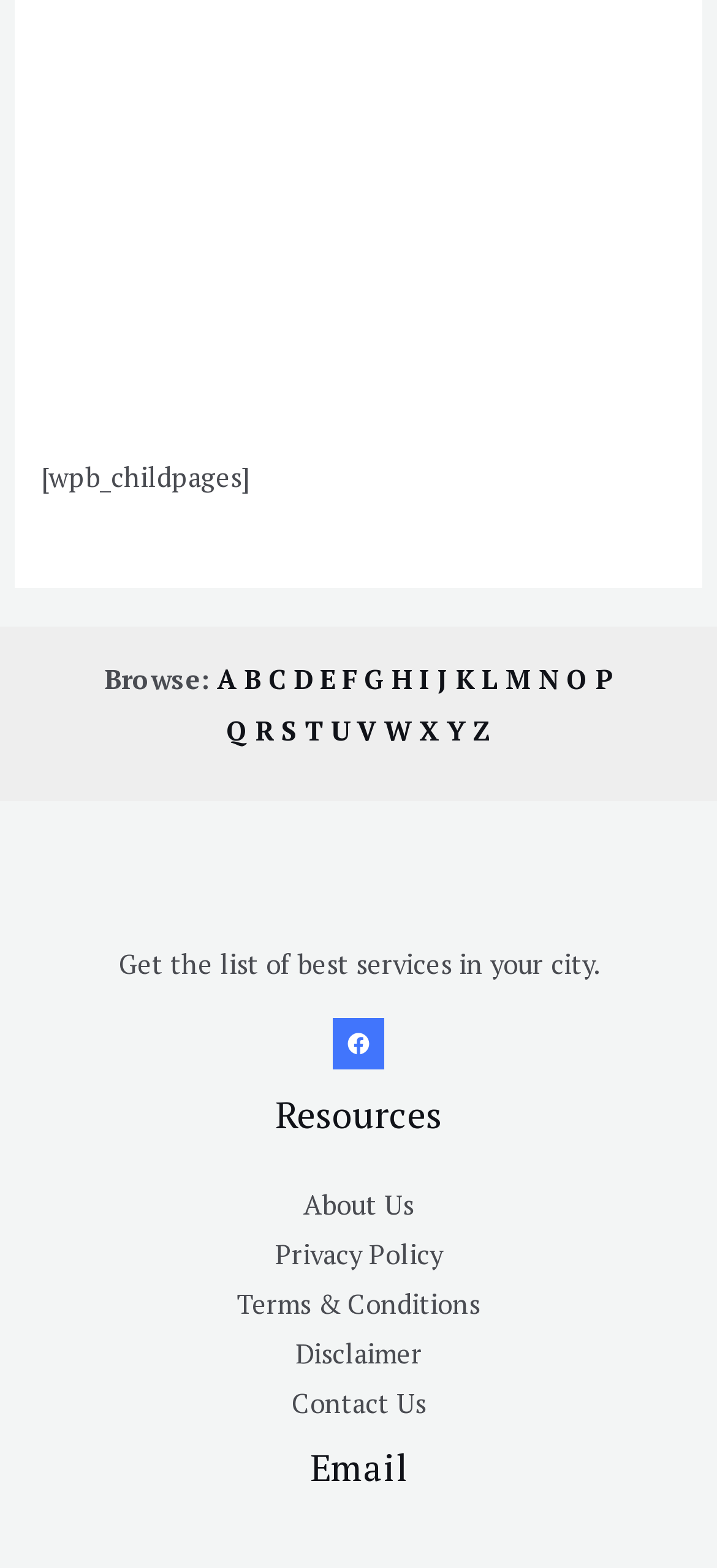Please identify the bounding box coordinates of the area that needs to be clicked to follow this instruction: "Go to About Us page".

[0.423, 0.757, 0.577, 0.779]